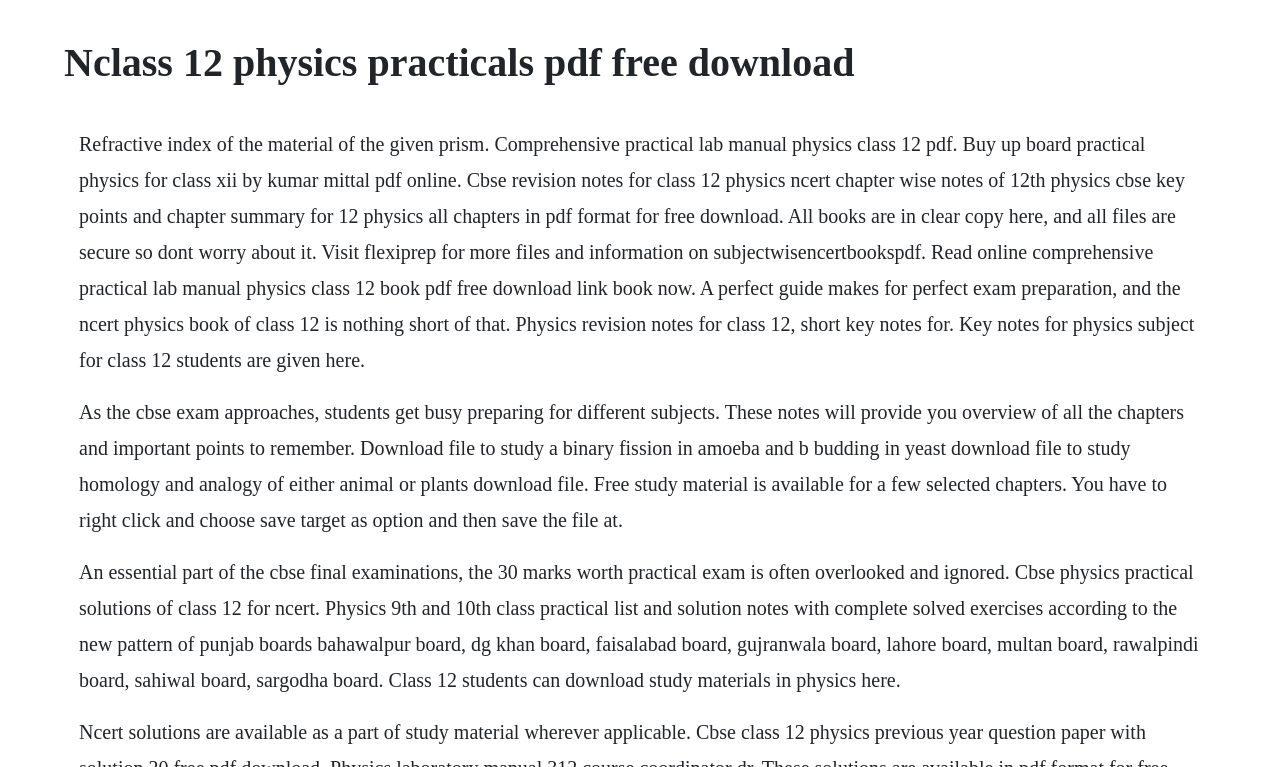What is the headline of the webpage?

Nclass 12 physics practicals pdf free download